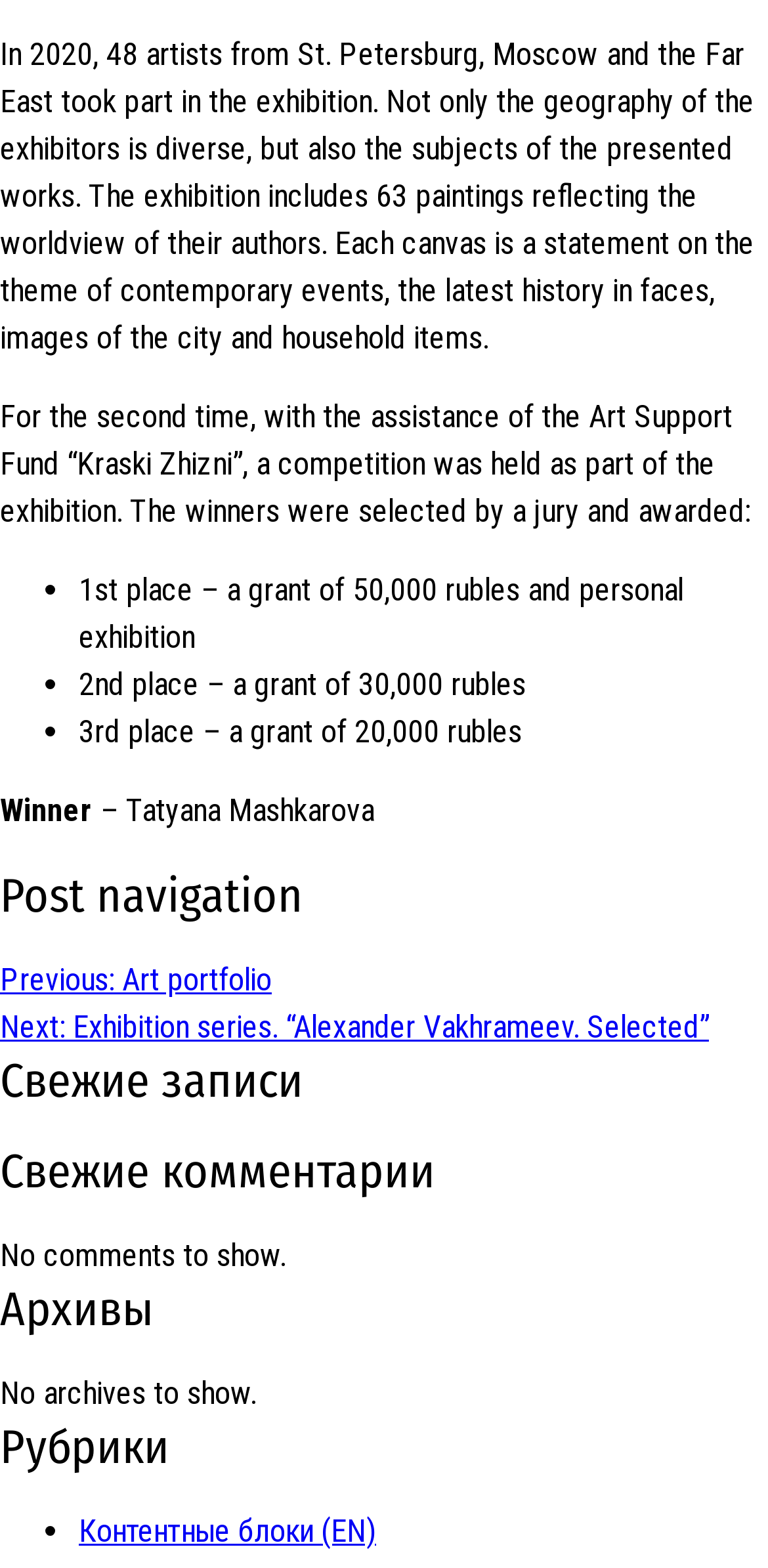How many comments are shown on the page?
Please analyze the image and answer the question with as much detail as possible.

The text 'No comments to show.' indicates that there are no comments to display on the page.